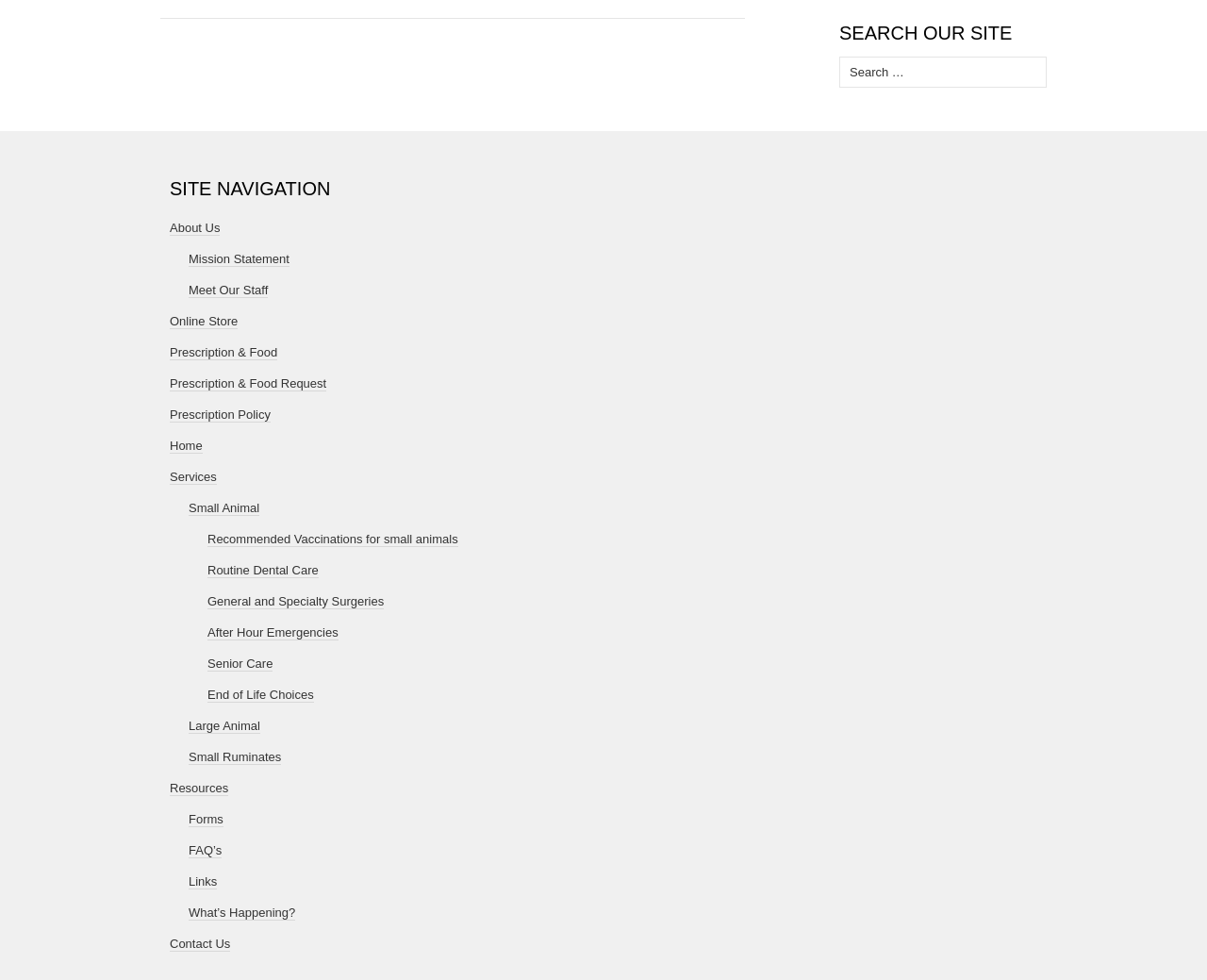Identify the bounding box coordinates for the UI element described by the following text: "Routine Dental Care". Provide the coordinates as four float numbers between 0 and 1, in the format [left, top, right, bottom].

[0.172, 0.575, 0.264, 0.59]